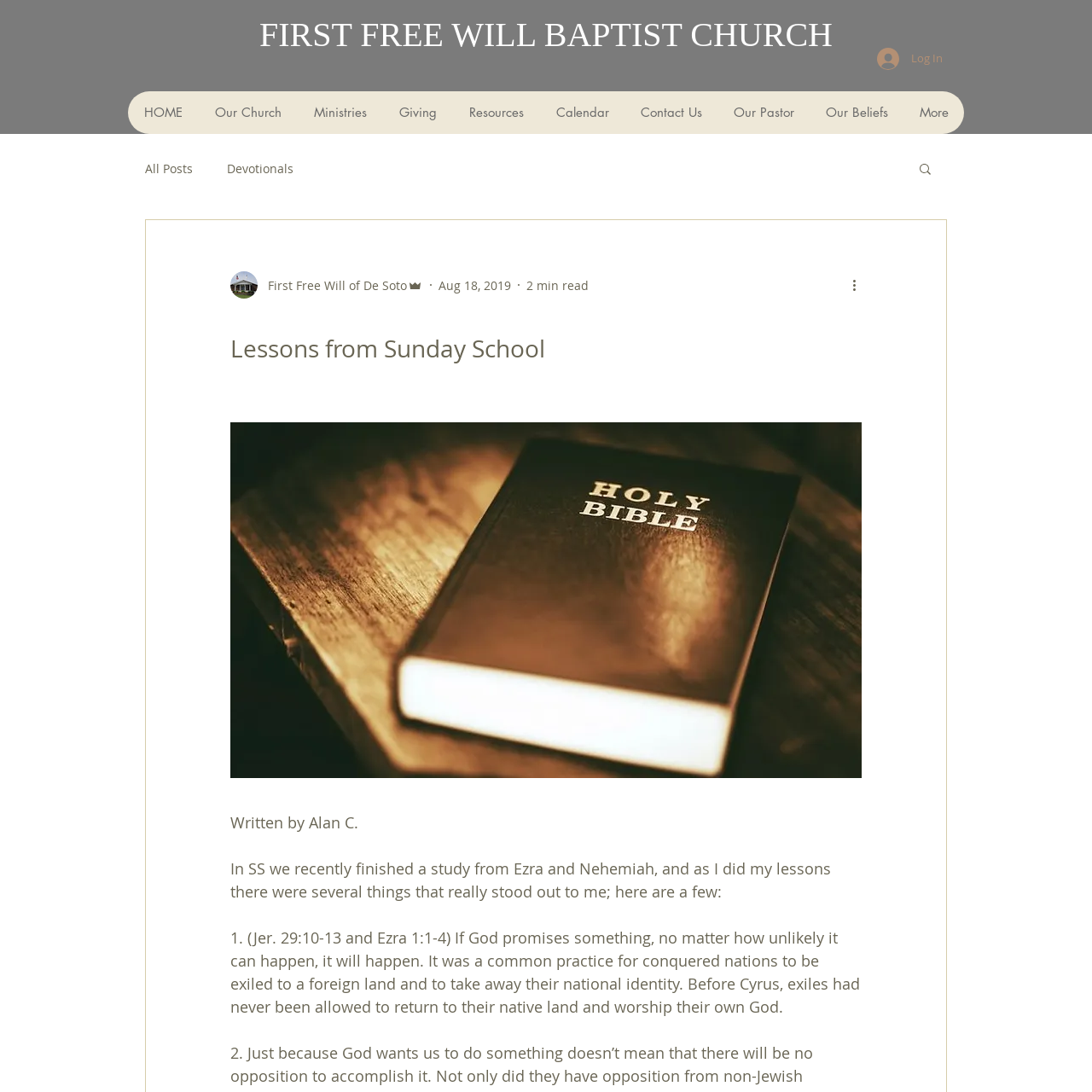Please locate the bounding box coordinates of the element that needs to be clicked to achieve the following instruction: "Click on the 'HOME' link". The coordinates should be four float numbers between 0 and 1, i.e., [left, top, right, bottom].

[0.117, 0.084, 0.181, 0.123]